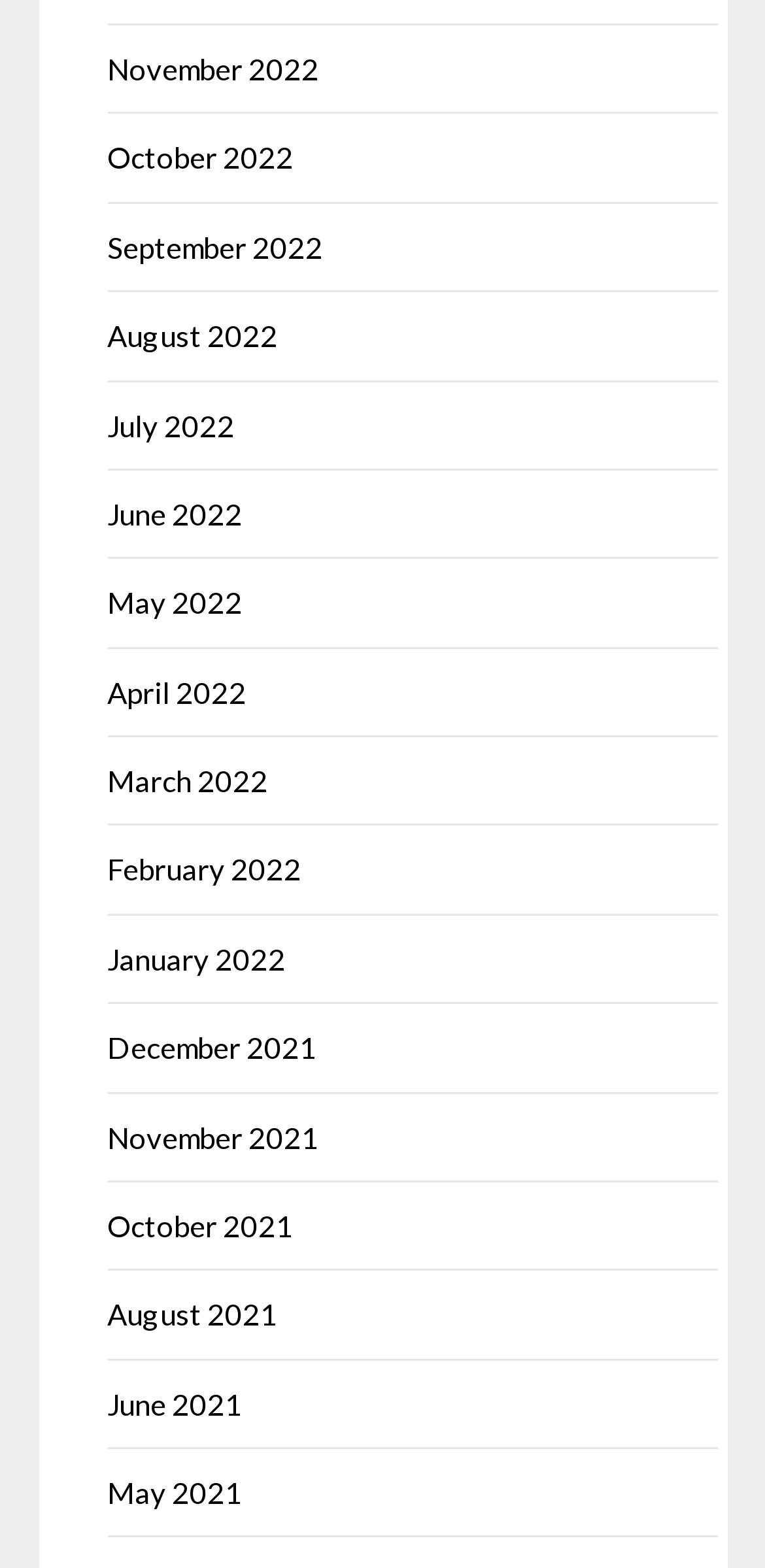Please provide a brief answer to the following inquiry using a single word or phrase:
What is the latest month listed?

November 2022